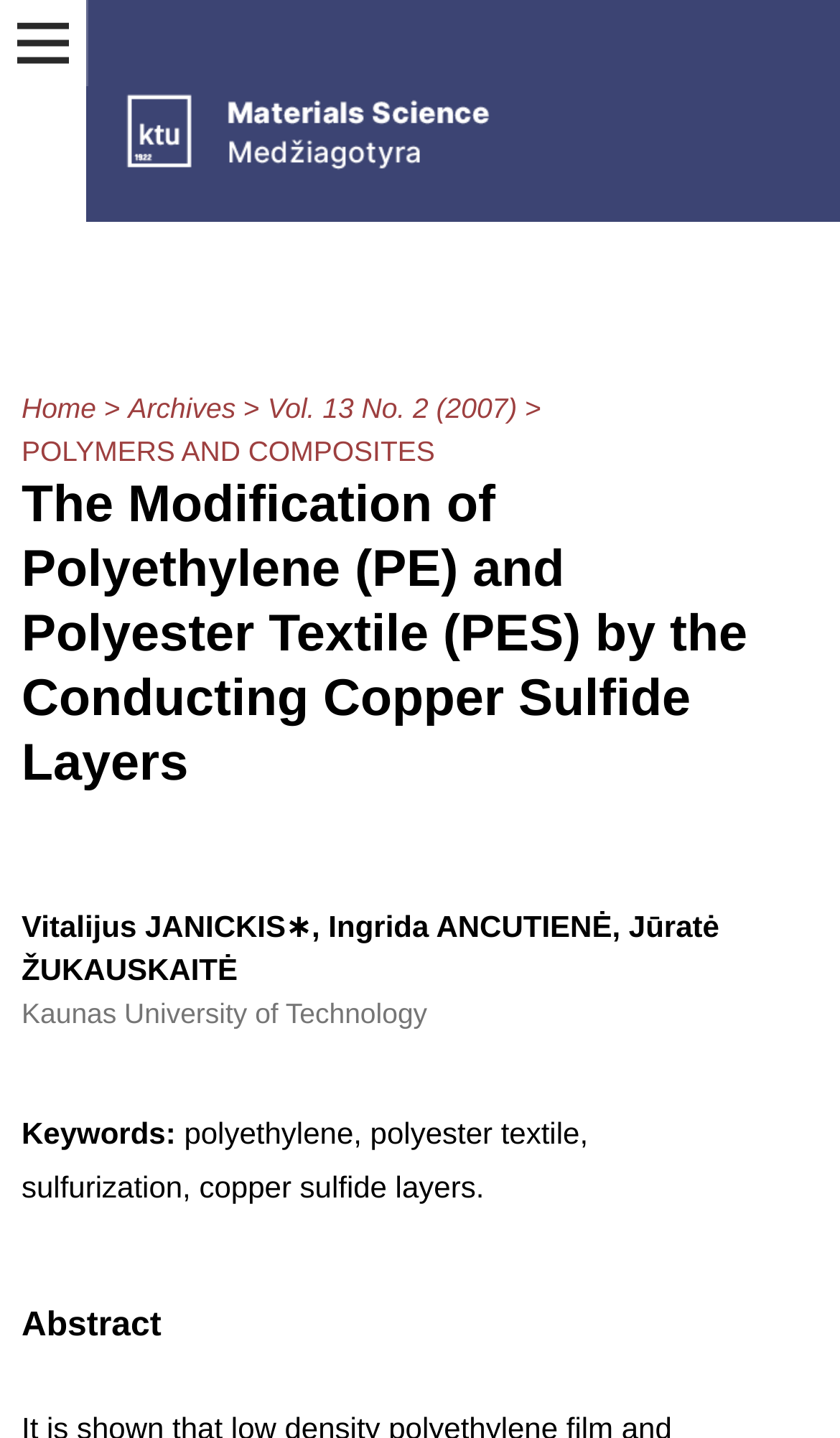Using the description "Vol. 13 No. 2 (2007)", predict the bounding box of the relevant HTML element.

[0.319, 0.27, 0.616, 0.3]